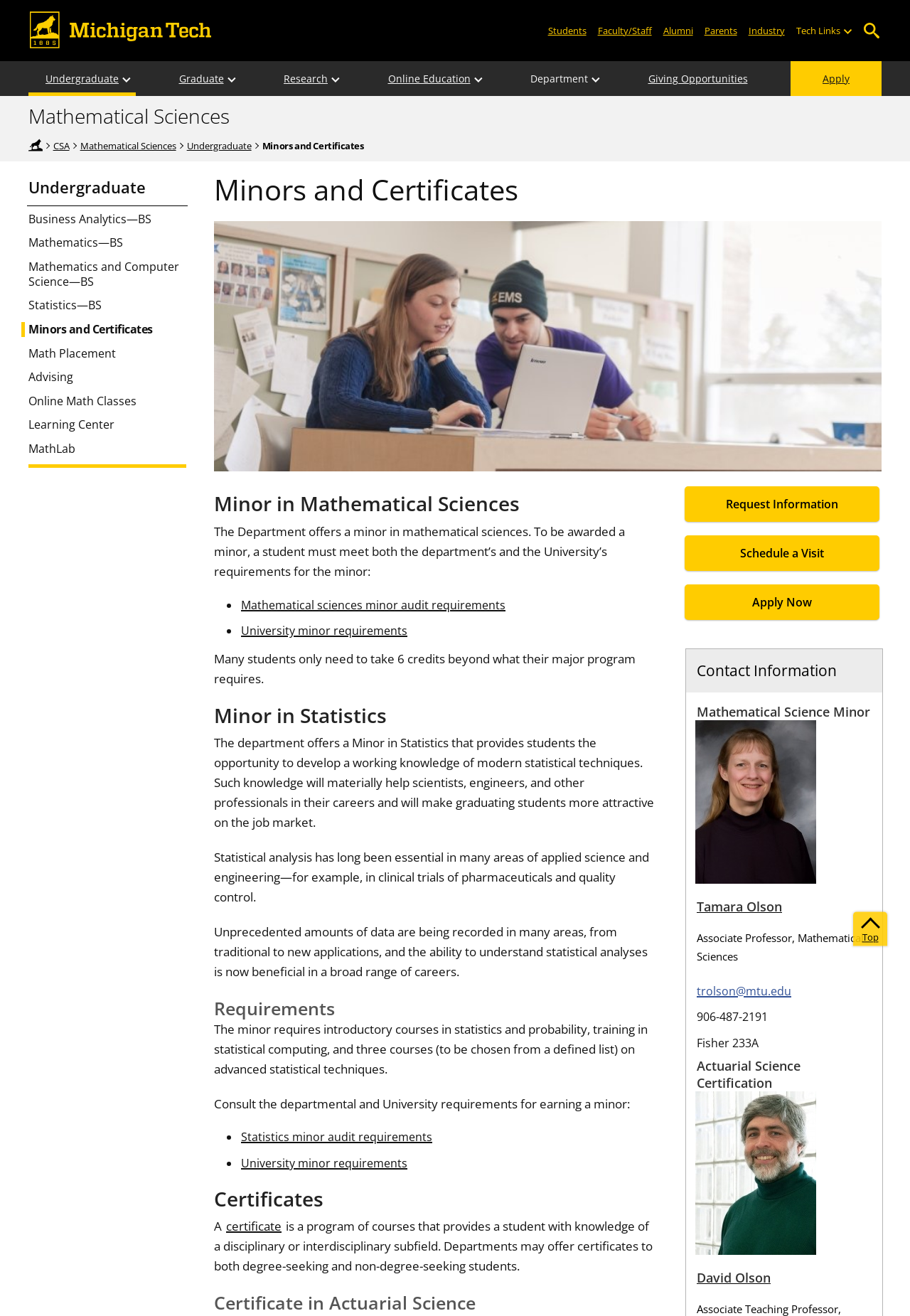What is the name of the learning center mentioned on the webpage?
Using the image as a reference, give an elaborate response to the question.

The webpage mentions the Math Learning Center as one of the resources available to students, along with MathLab and Online Math Classes.